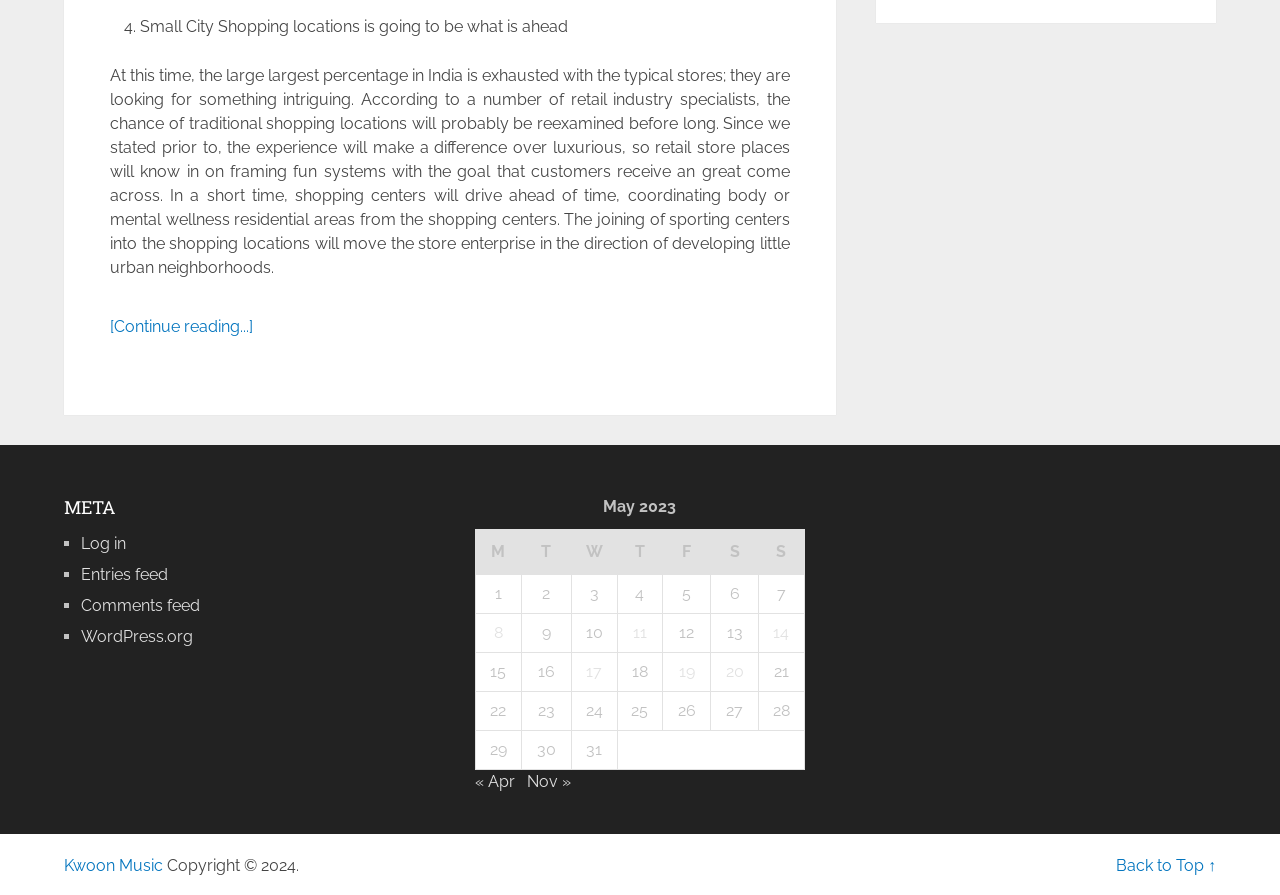Please identify the bounding box coordinates of the clickable region that I should interact with to perform the following instruction: "Go to the previous month". The coordinates should be expressed as four float numbers between 0 and 1, i.e., [left, top, right, bottom].

[0.371, 0.863, 0.403, 0.884]